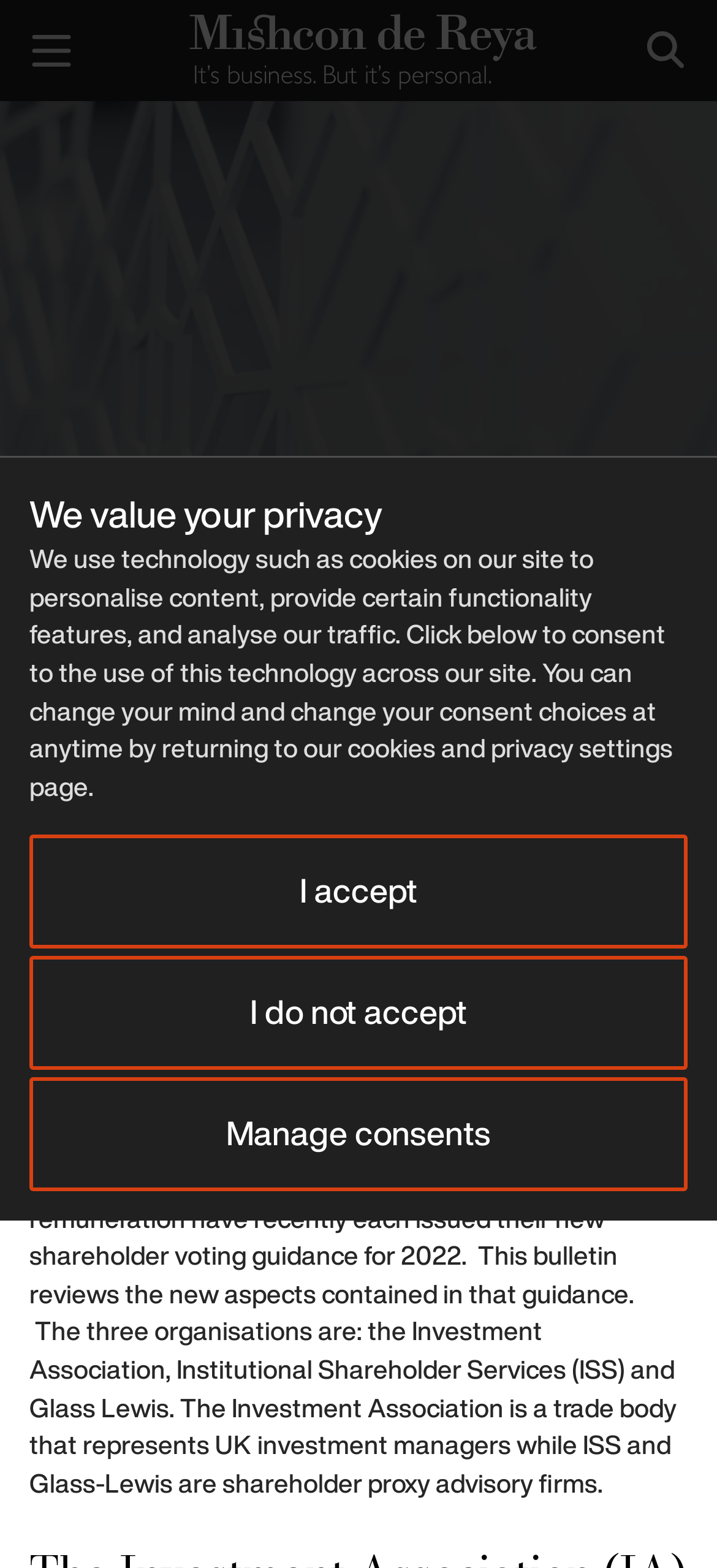Construct a comprehensive caption that outlines the webpage's structure and content.

This webpage is about executive remuneration in UK listed companies, specifically discussing updated voting guidance for 2022. At the top left corner, there is a menu button labeled "Menu Open" and a link to "Mishcon de Reya" with an accompanying image of the company's logo. To the right of this link, there is another image, but it does not have a descriptive text.

Below these elements, there is a hero region that spans the entire width of the page. Within this region, there is a large image at the top, followed by a heading that reads "Executive remuneration 2022 – updated voting guidance for listed UK companies". Below the heading, there is a emphasized text indicating the date "20 January 2022". 

The main content of the page is a block of text that discusses the new shareholder voting guidance issued by three influential organisations: the Investment Association, Institutional Shareholder Services (ISS), and Glass Lewis. The text explains the roles of these organisations and provides an overview of the new guidance.

In the middle of the page, there is a section related to privacy and cookies. This section contains several buttons, including "I accept", "I do not accept", and "Manage consents", as well as a block of text explaining how the site uses technology such as cookies. There is also a repeated message "We value your privacy" in this section.

At the bottom of the page, there are more buttons, including "Accept", "Cancel", "Recommended", and "Save", which appear to be related to managing consent preferences for cookies and other technologies.